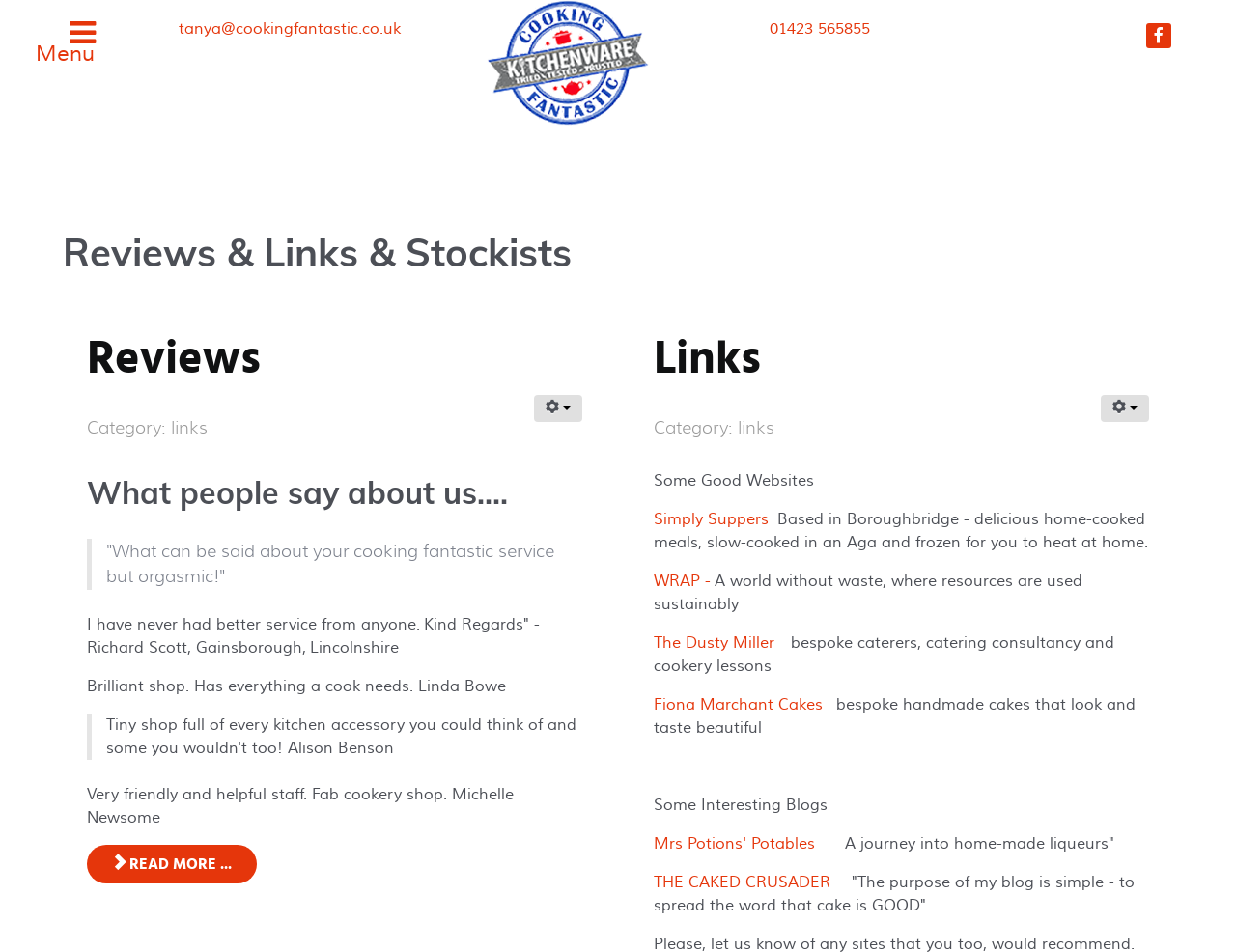Show the bounding box coordinates for the HTML element as described: "aria-label="Cooking Fantastic" title="Cooking Fantastic"".

[0.394, 0.049, 0.525, 0.08]